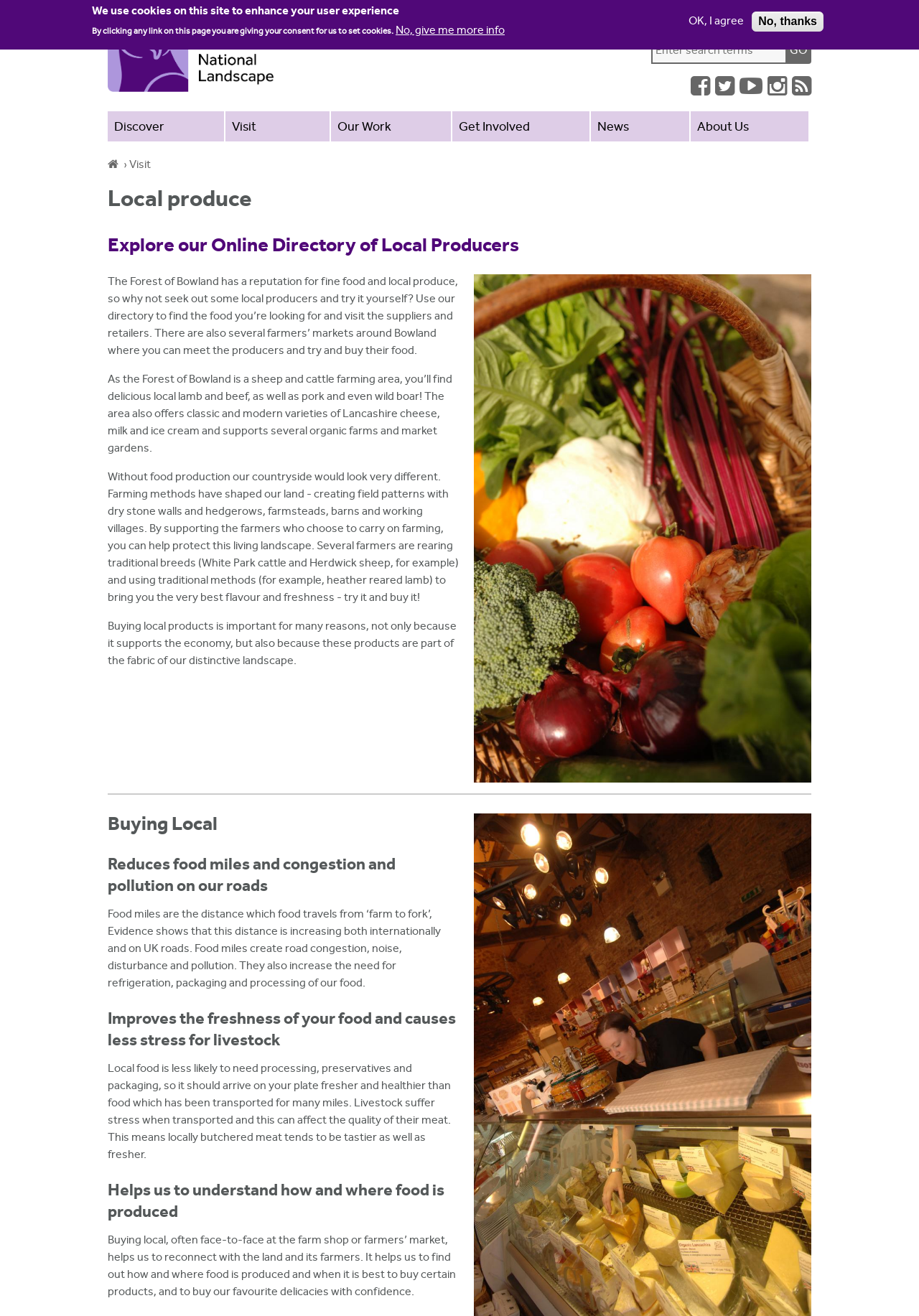What can be found in the area of Forest of Bowland?
Provide a detailed answer to the question using information from the image.

The webpage mentions that the area of Forest of Bowland offers delicious local lamb and beef, as well as pork and even wild boar. Additionally, it is stated that the area also offers classic and modern varieties of Lancashire cheese, milk, and ice cream.